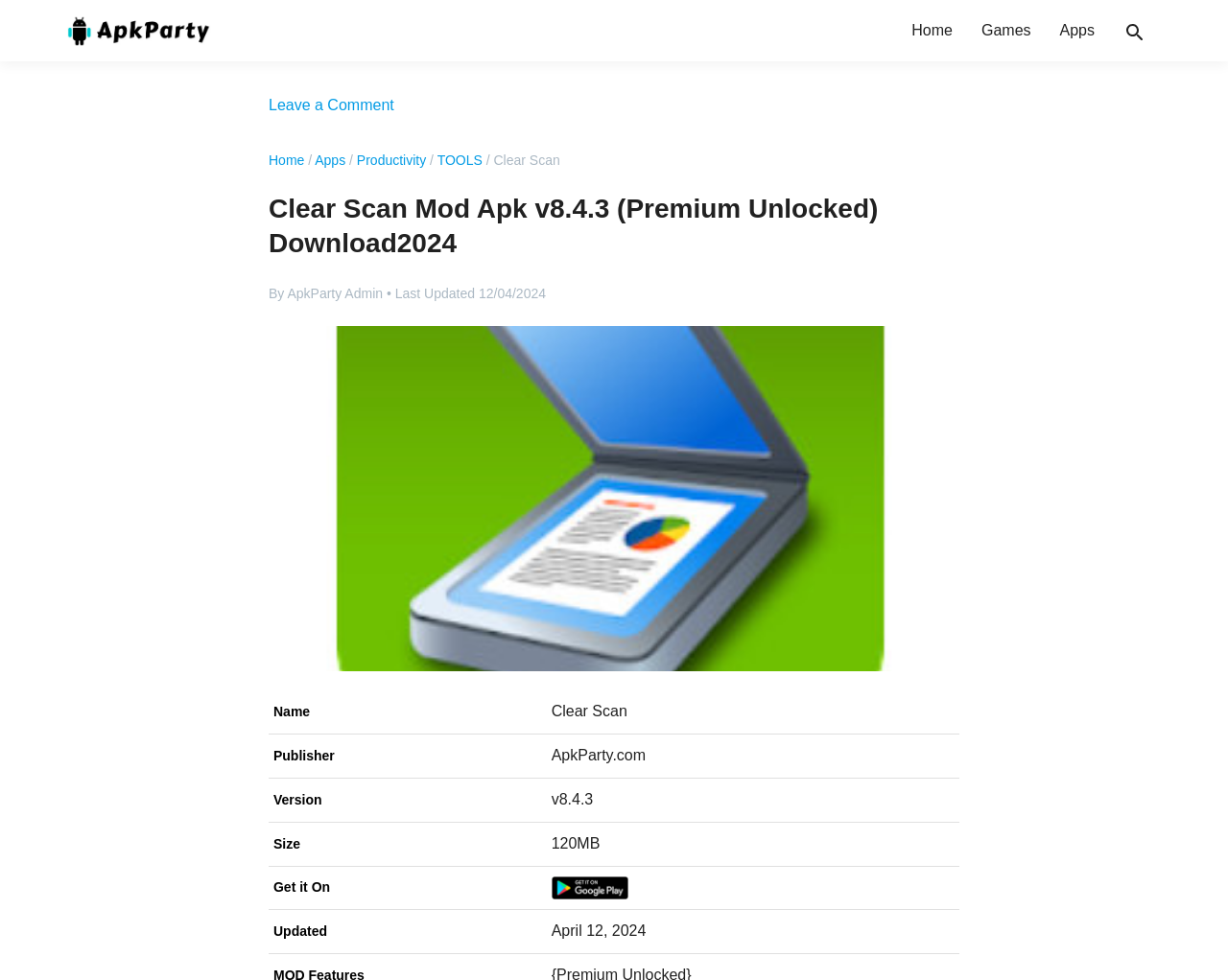Please pinpoint the bounding box coordinates for the region I should click to adhere to this instruction: "Click on APKParty.com".

[0.055, 0.023, 0.172, 0.039]